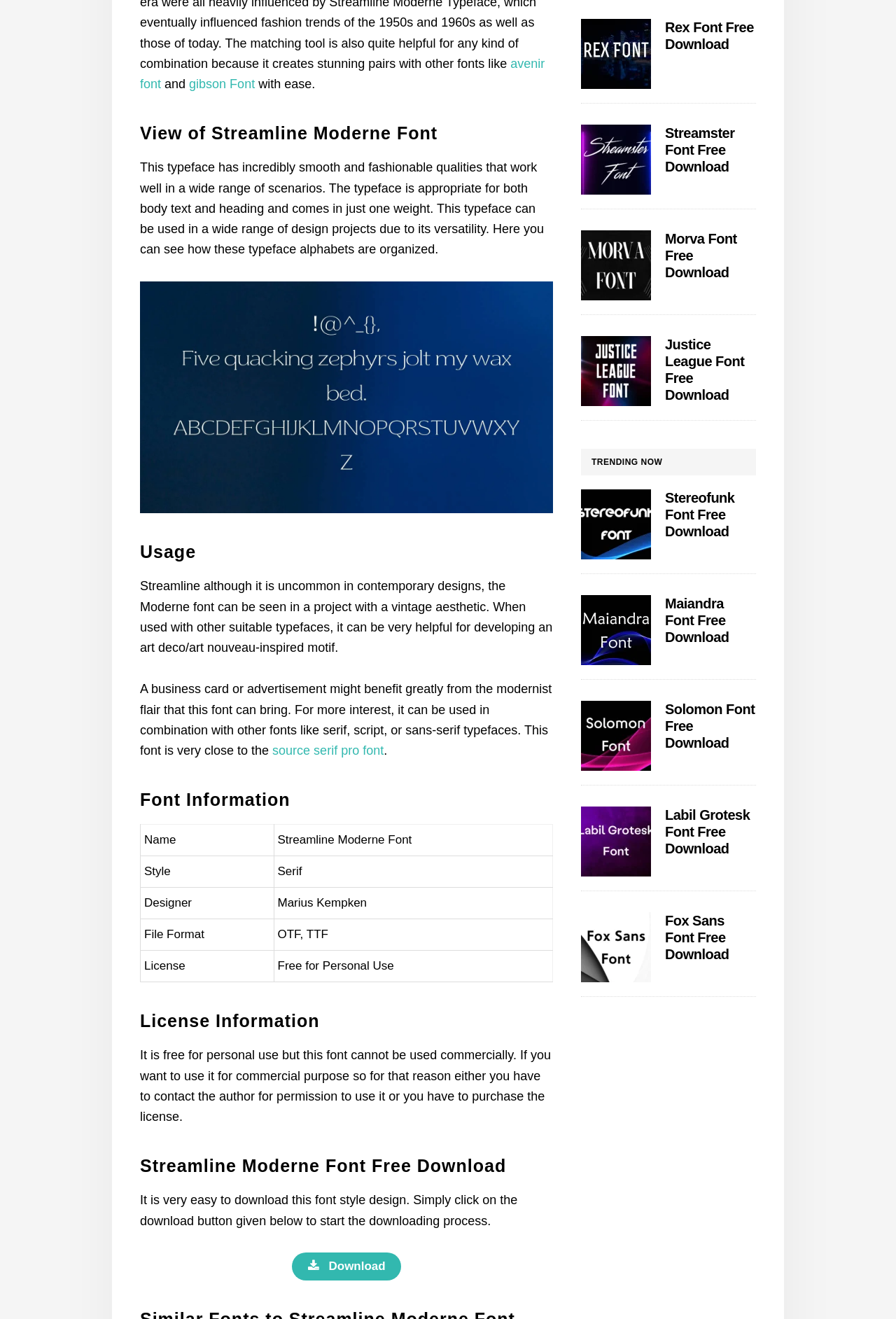Please specify the bounding box coordinates in the format (top-left x, top-left y, bottom-right x, bottom-right y), with values ranging from 0 to 1. Identify the bounding box for the UI component described as follows: Maiandra Font Free Download

[0.742, 0.452, 0.814, 0.489]